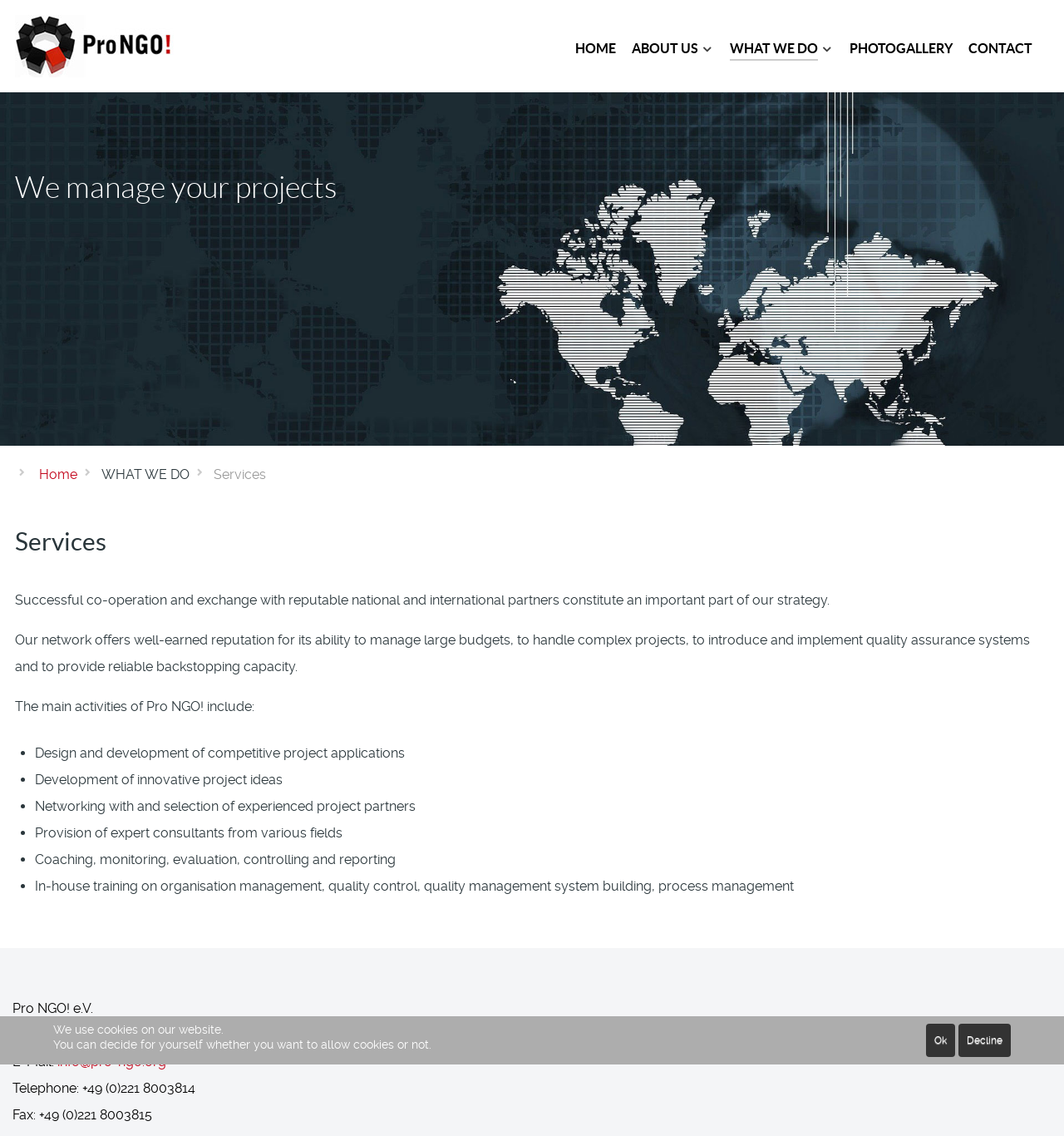Pinpoint the bounding box coordinates of the element that must be clicked to accomplish the following instruction: "Click the ABOUT US link". The coordinates should be in the format of four float numbers between 0 and 1, i.e., [left, top, right, bottom].

[0.594, 0.033, 0.671, 0.055]